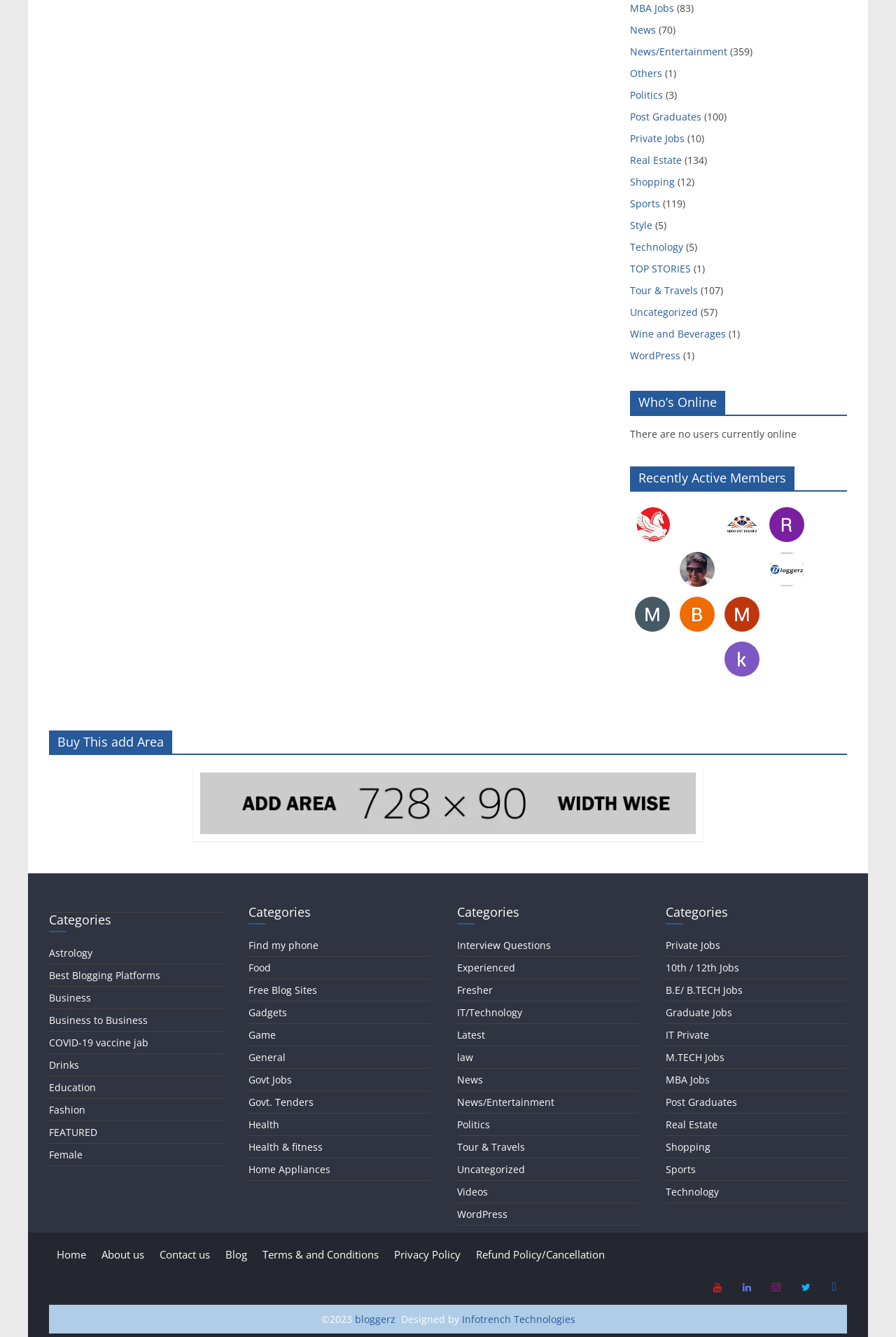Please give a short response to the question using one word or a phrase:
What is the name of the last category listed?

Health & fitness